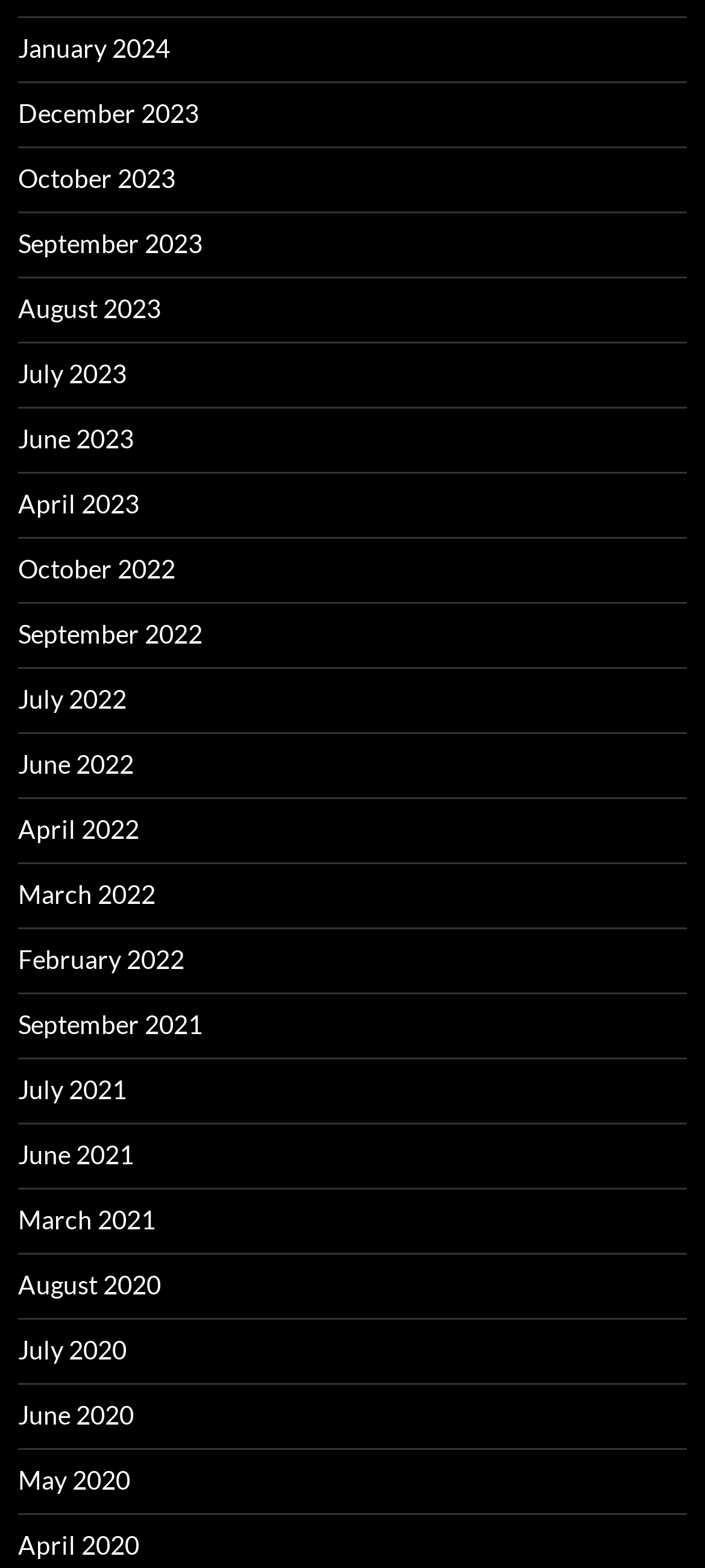Please specify the bounding box coordinates for the clickable region that will help you carry out the instruction: "browse October 2023".

[0.026, 0.104, 0.249, 0.124]